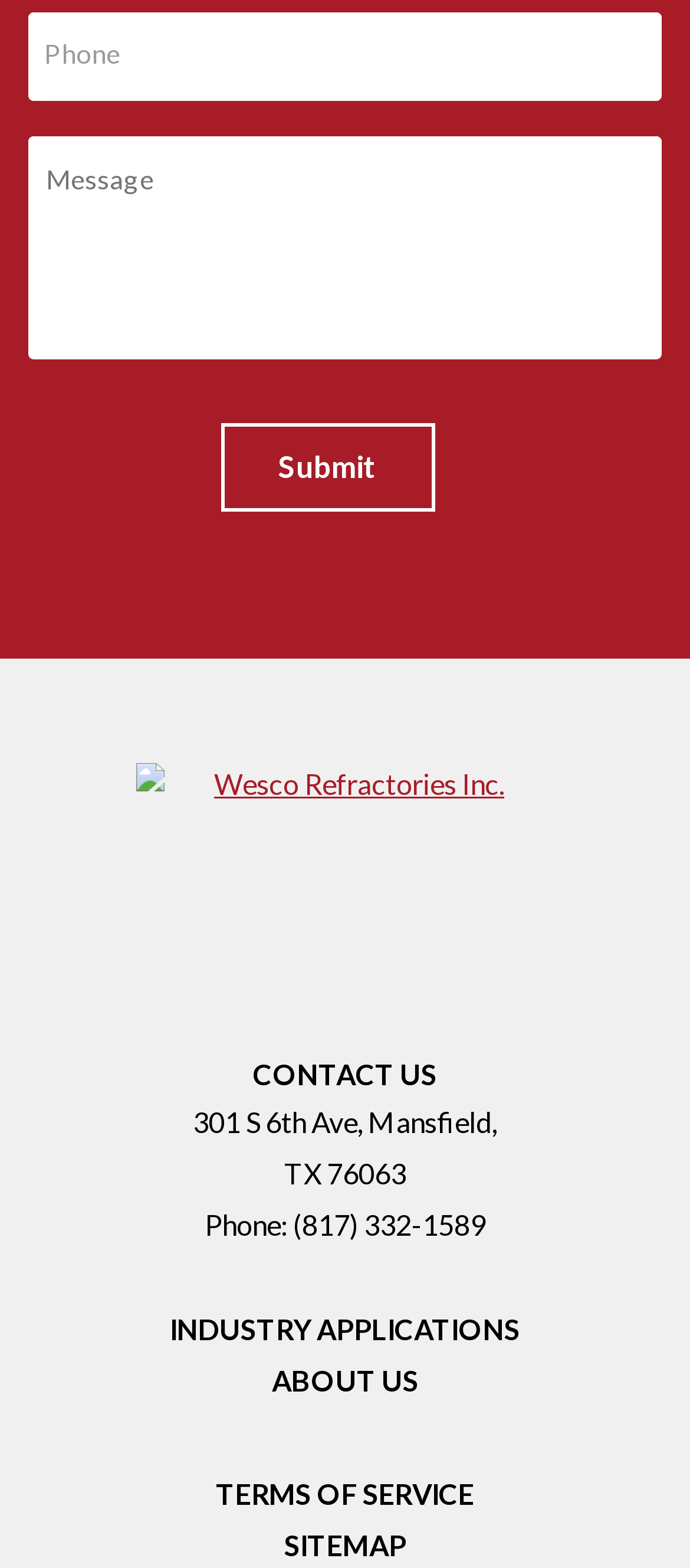What is the purpose of the 'Submit' button?
Kindly offer a comprehensive and detailed response to the question.

The 'Submit' button is located below the 'Phone' and 'Message' textboxes, suggesting that it is used to submit the contact information entered in these textboxes.